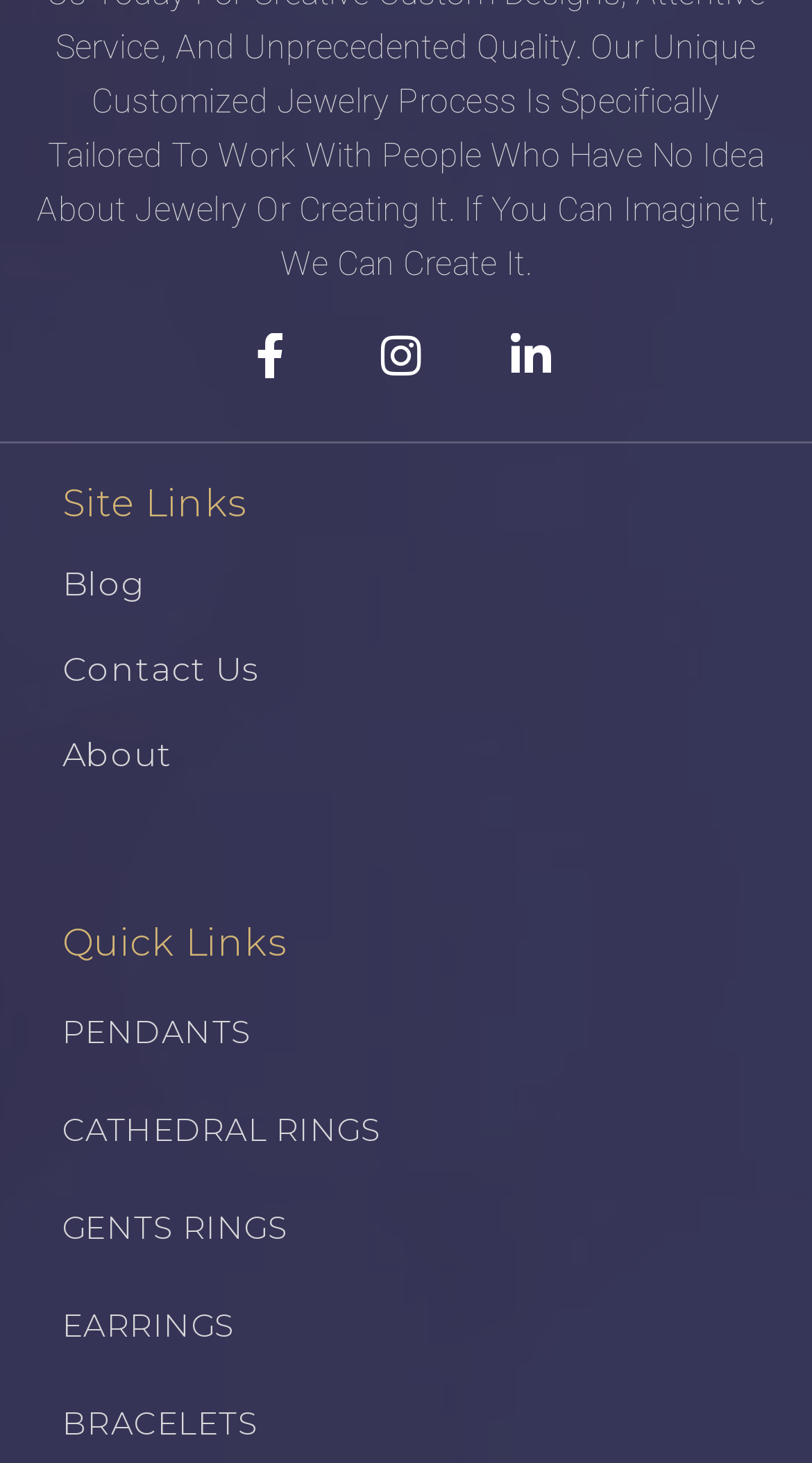How many sections are there in the webpage?
Give a detailed response to the question by analyzing the screenshot.

I identified two distinct sections in the webpage: 'Site Links' and 'Quick Links', each with its own heading element and set of links.